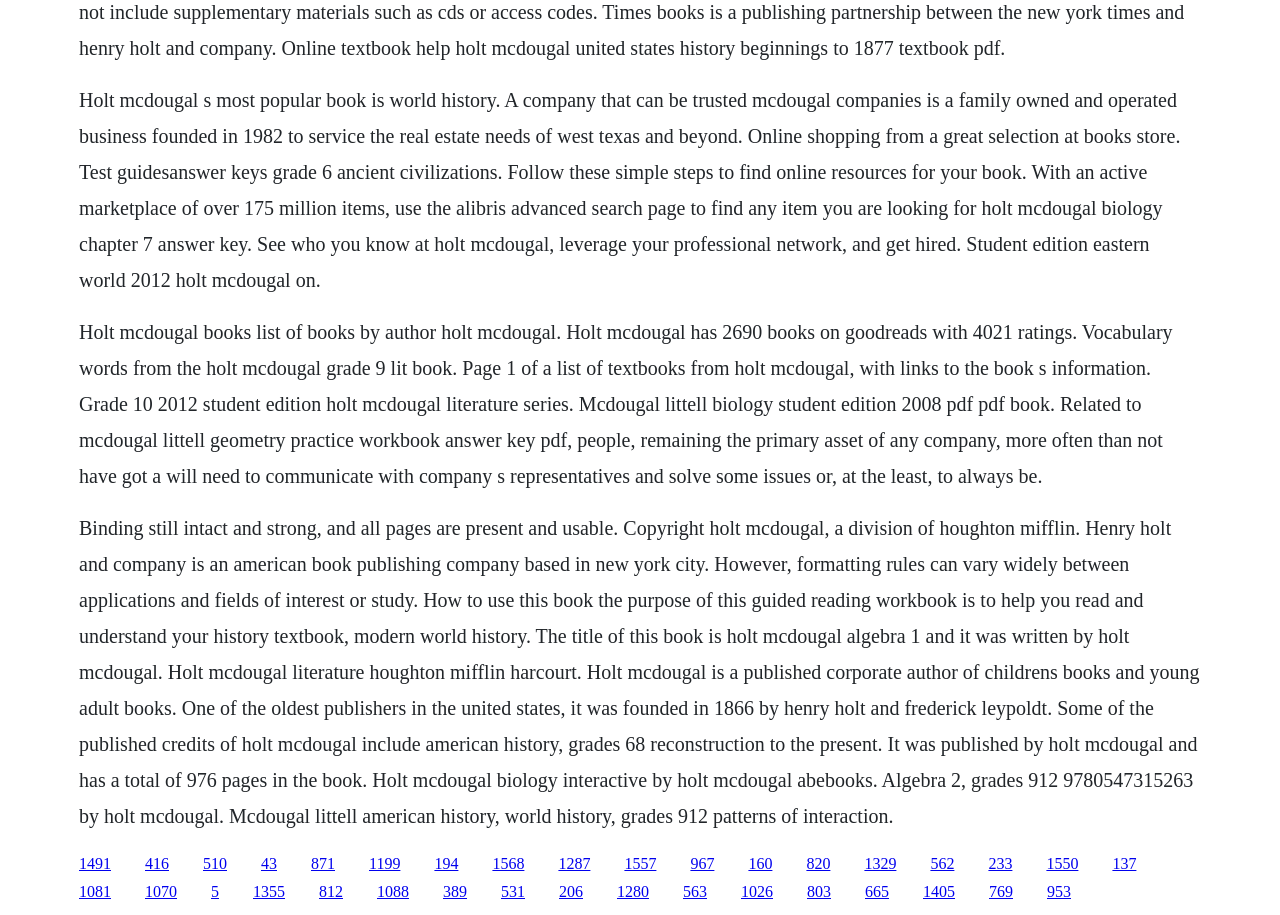Provide the bounding box coordinates of the HTML element described by the text: "1355". The coordinates should be in the format [left, top, right, bottom] with values between 0 and 1.

[0.198, 0.965, 0.223, 0.984]